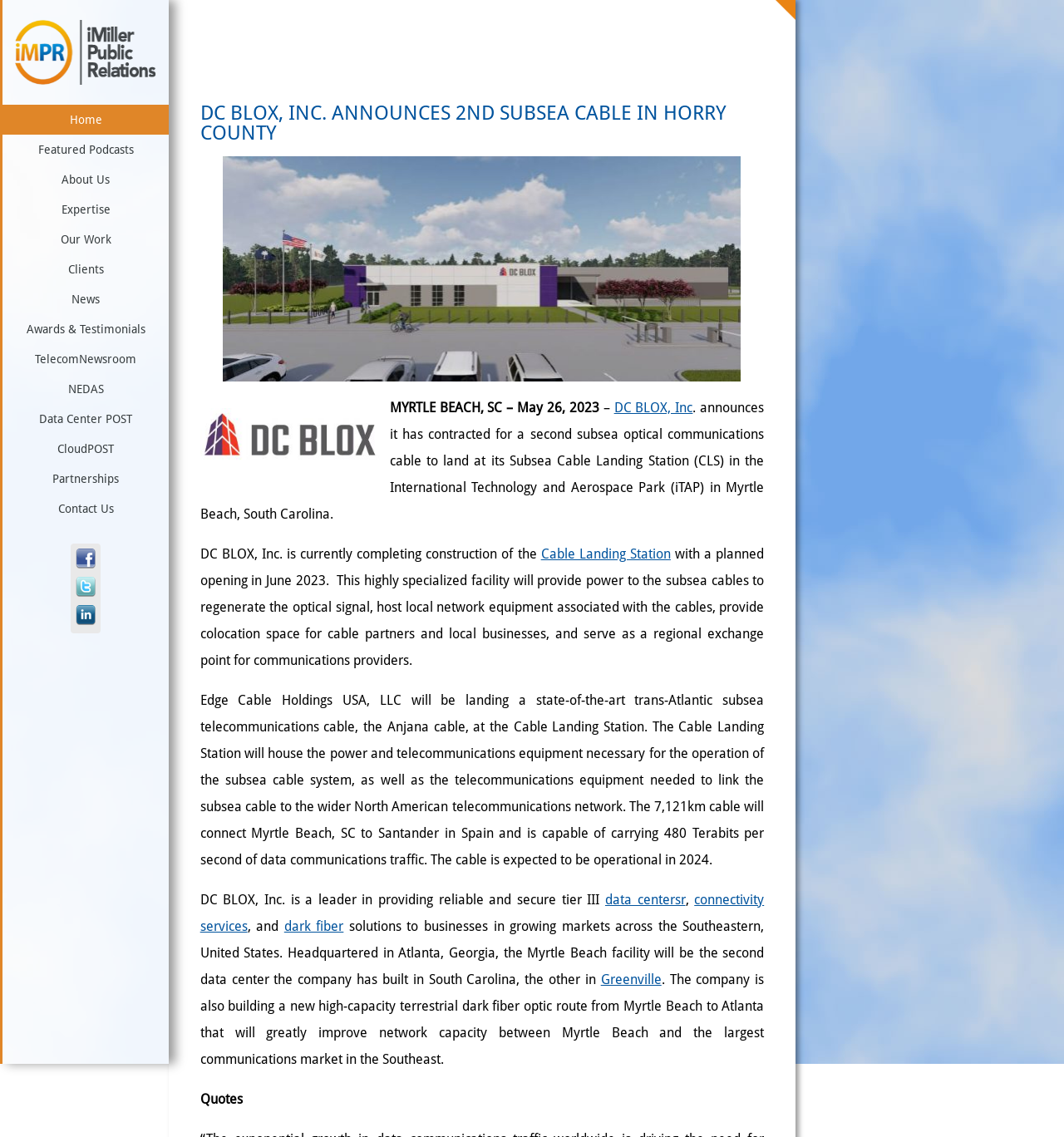Detail the webpage's structure and highlights in your description.

This webpage appears to be a press release or news article from iMiller Public Relations, with the title "DC BLOX, Inc. announces 2nd Subsea cable in Horry County" at the top. Below the title, there is a header section with a date "MYRTLE BEACH, SC – May 26, 2023" and a link to "DC BLOX, Inc.".

The main content of the webpage is a lengthy article about DC BLOX, Inc. announcing a second subsea optical communications cable to land at its Subsea Cable Landing Station in Myrtle Beach, South Carolina. The article is divided into several paragraphs, with links to related terms such as "Cable Landing Station", "data centers", "connectivity services", "dark fiber", and "Greenville".

At the top left corner of the webpage, there is a navigation menu with links to "Home", "Featured Podcasts", "About Us", "Expertise", "Our Work", "Clients", "News", "Awards & Testimonials", "TelecomNewsroom", "NEDAS", "Data Center POST", "CloudPOST", and "Partnerships". Below the navigation menu, there are social media links to "facebook", "twitter", and "linkedin", each with an accompanying image.

The overall structure of the webpage is clean and easy to follow, with a clear hierarchy of headings and paragraphs. The use of links and images adds visual interest and provides additional information for readers who want to learn more about the topic.